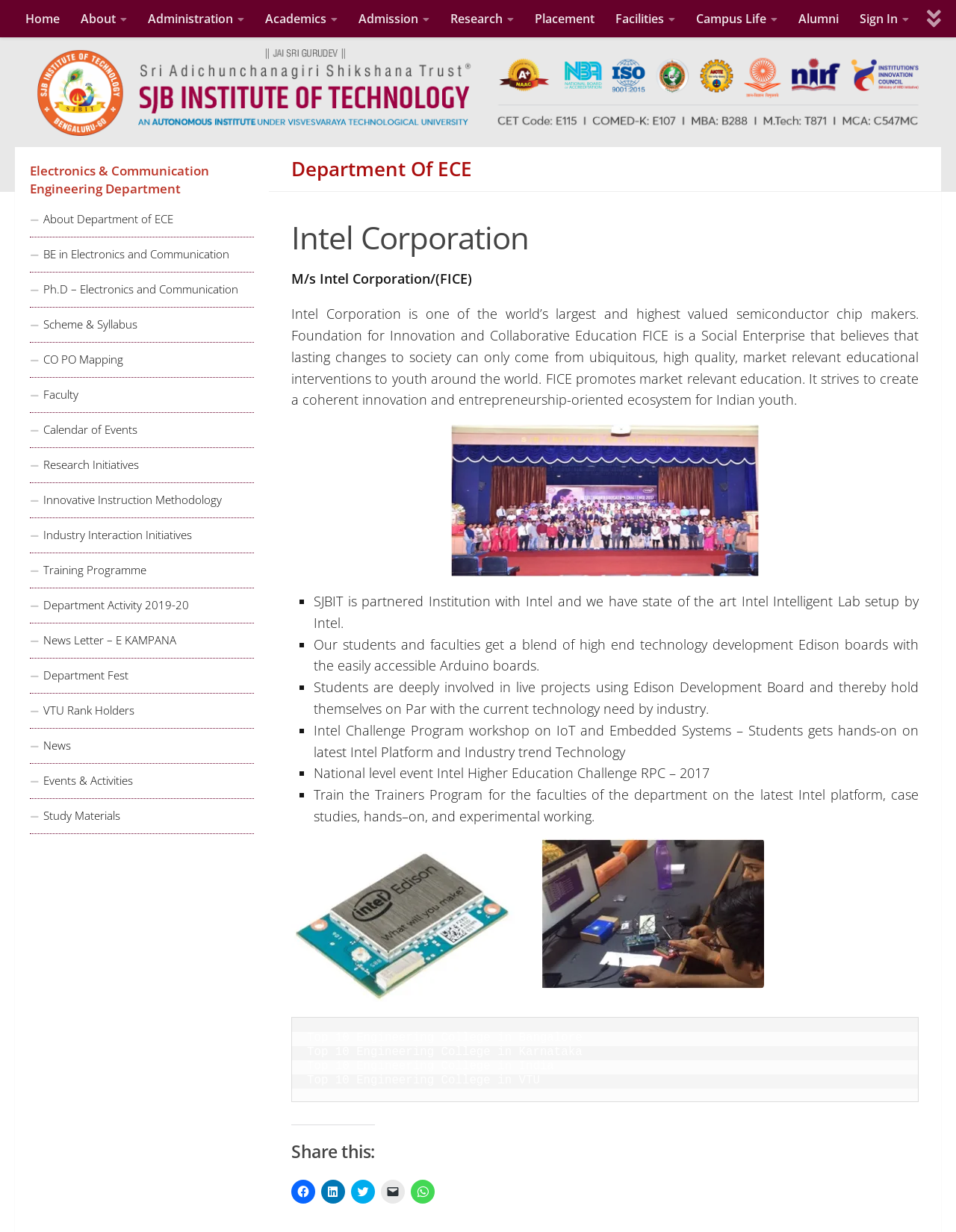Identify the bounding box coordinates of the clickable region required to complete the instruction: "Click on the 'About' link". The coordinates should be given as four float numbers within the range of 0 and 1, i.e., [left, top, right, bottom].

[0.084, 0.008, 0.121, 0.022]